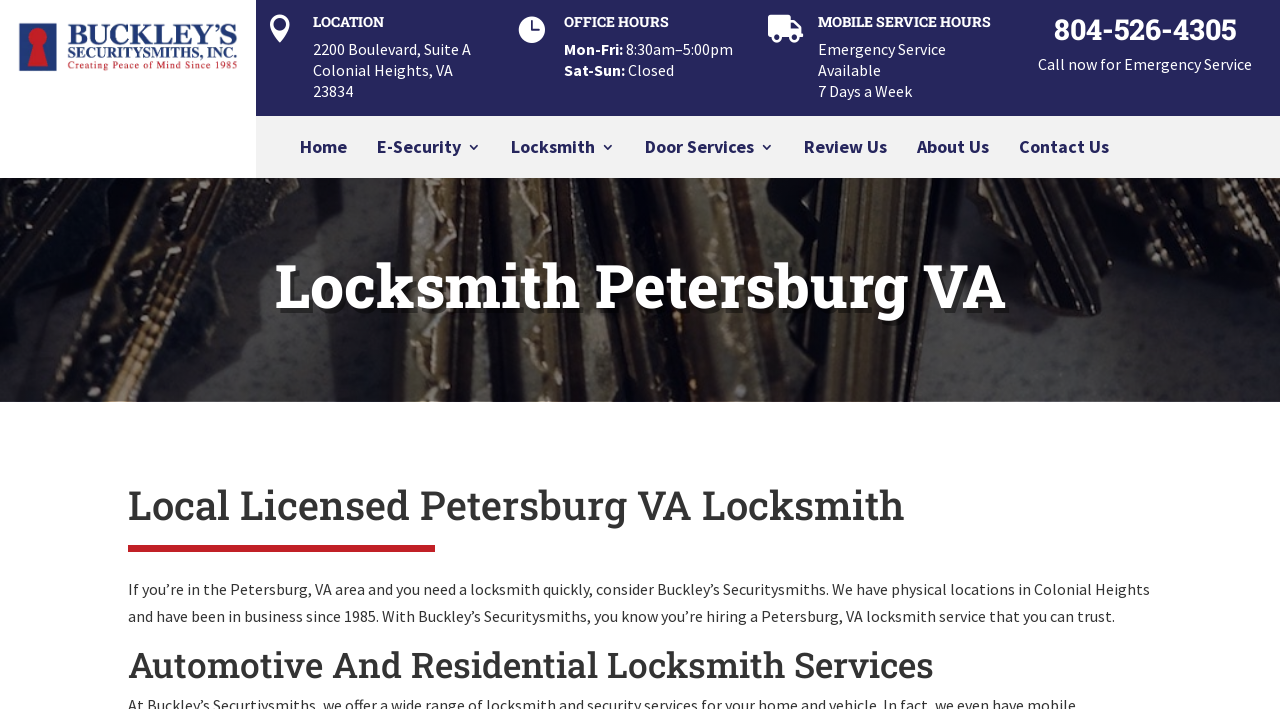What is the phone number for emergency service?
Use the image to answer the question with a single word or phrase.

804-526-4305